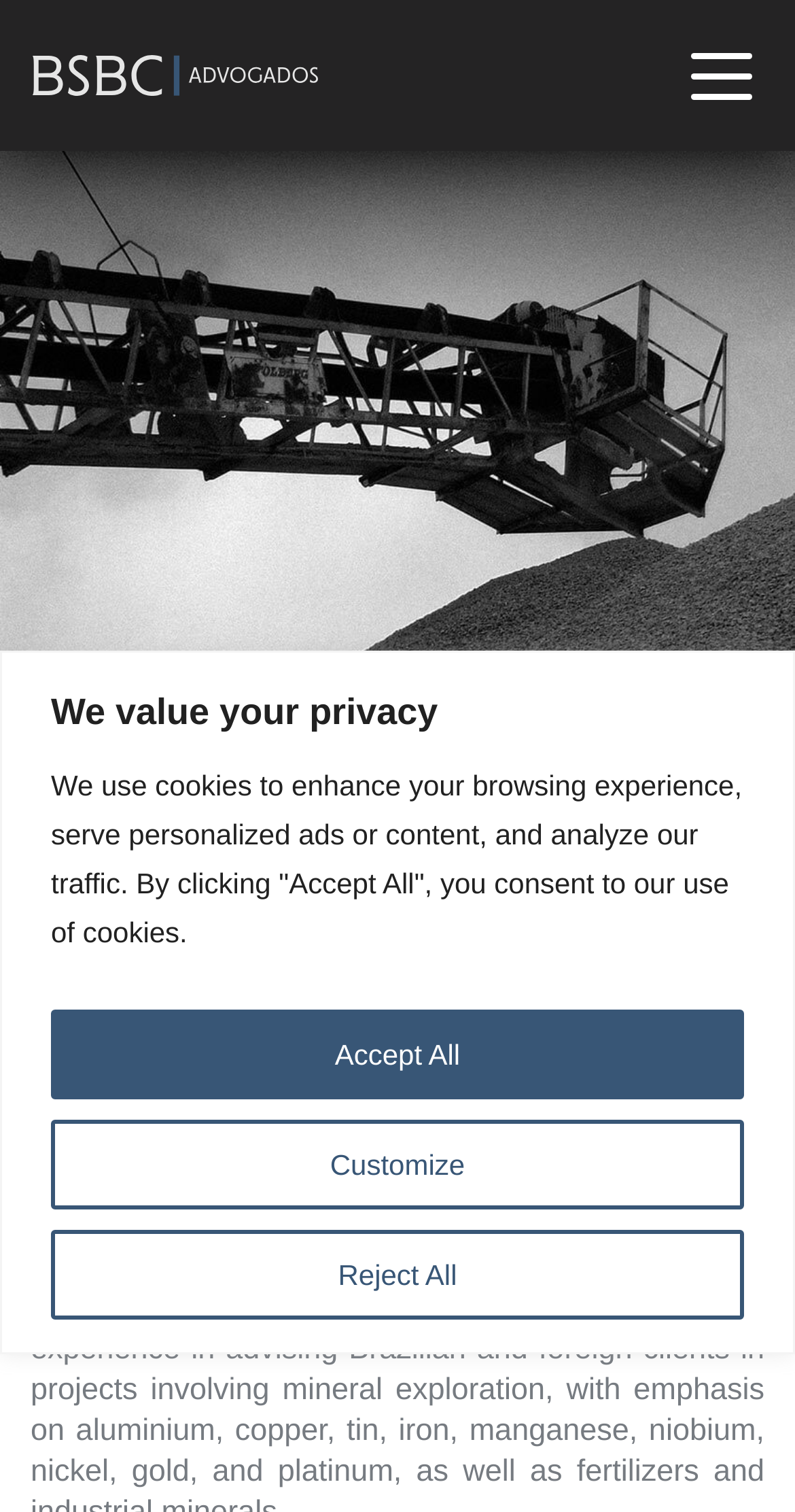Given the element description alt="BSBC - Advogados", predict the bounding box coordinates for the UI element in the webpage screenshot. The format should be (top-left x, top-left y, bottom-right x, bottom-right y), and the values should be between 0 and 1.

[0.041, 0.03, 0.4, 0.07]